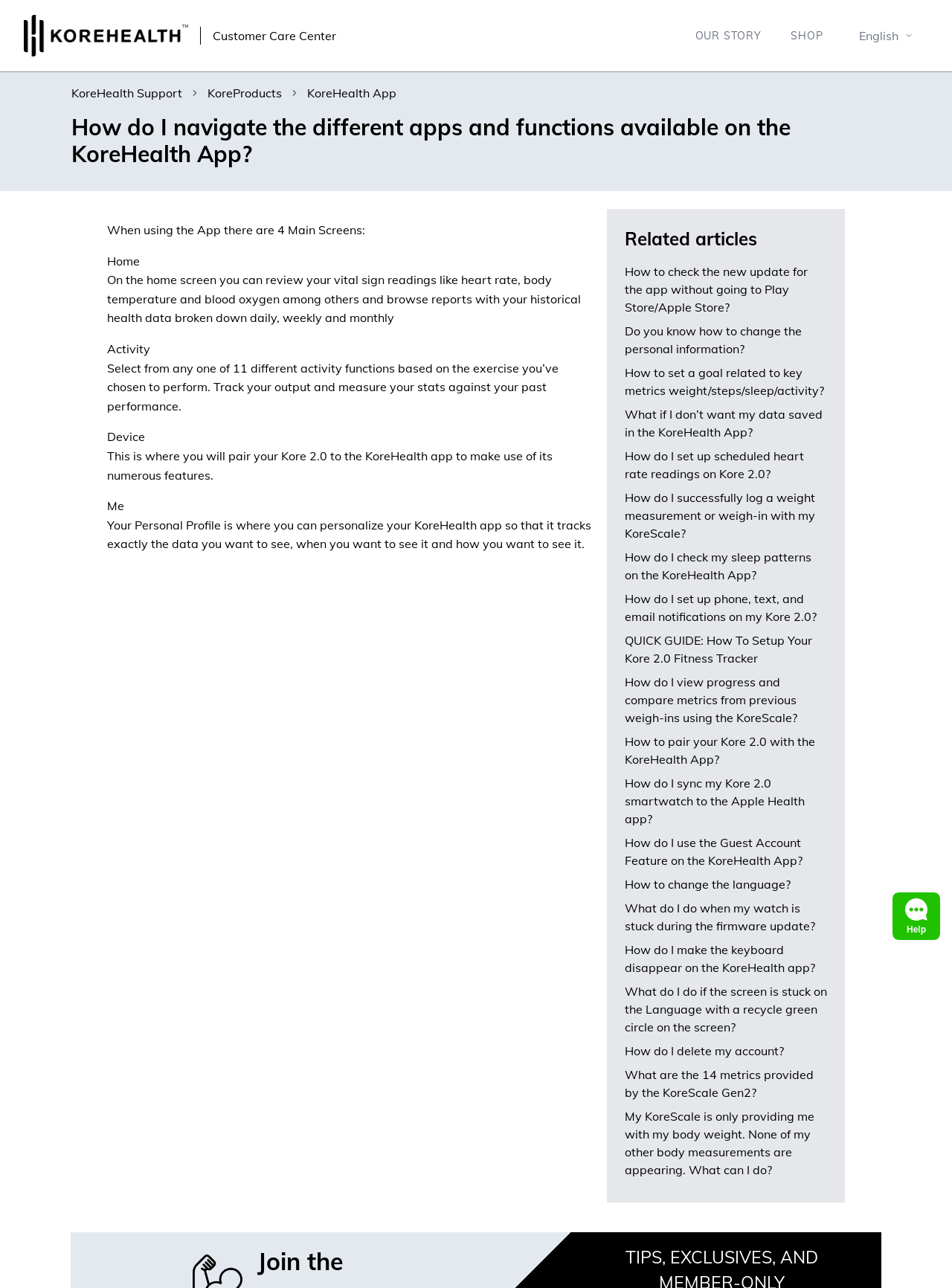Please pinpoint the bounding box coordinates for the region I should click to adhere to this instruction: "Open the CXwow Messenger".

[0.938, 0.693, 0.988, 0.73]